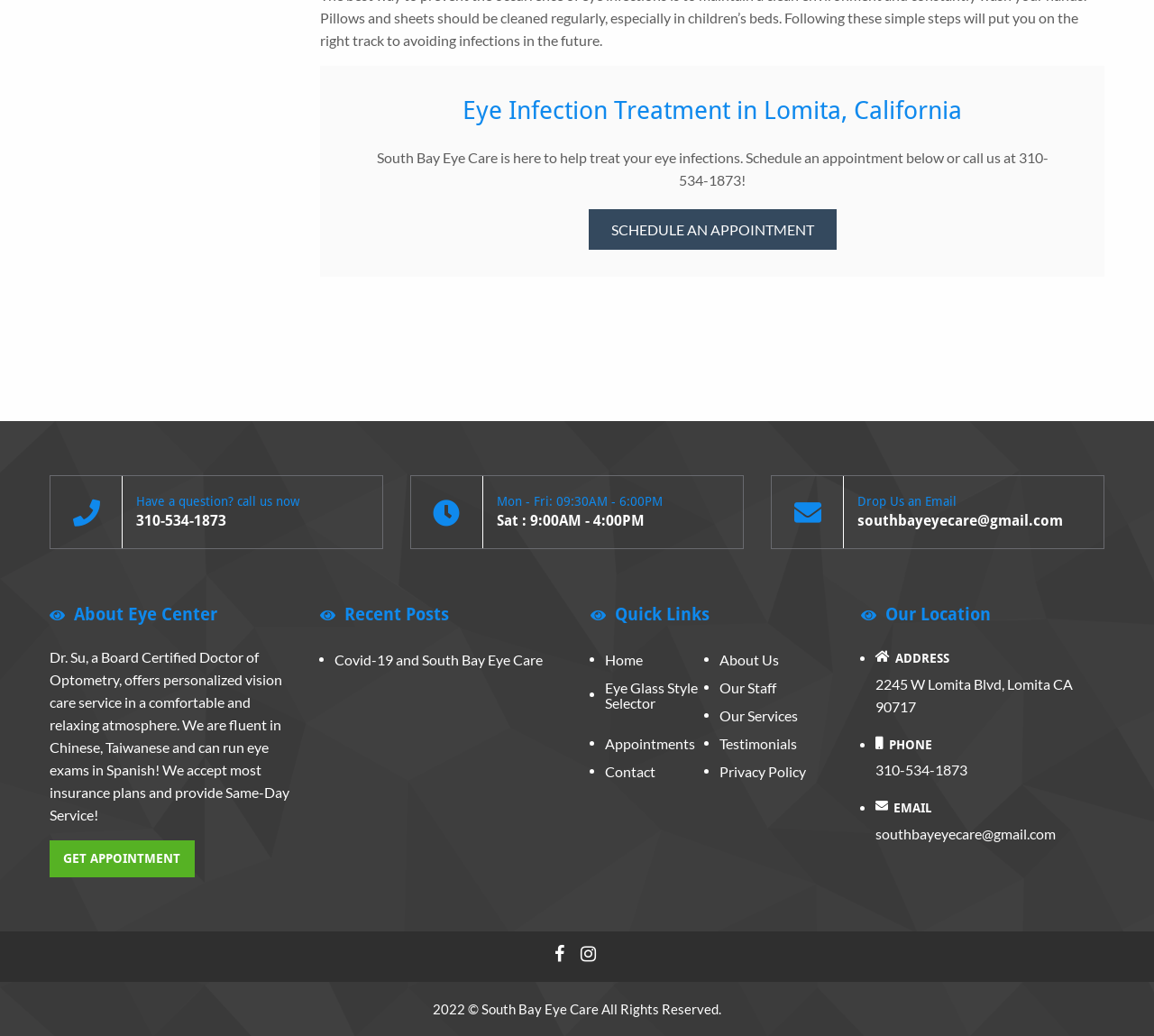Identify the bounding box coordinates of the region that needs to be clicked to carry out this instruction: "Get an appointment". Provide these coordinates as four float numbers ranging from 0 to 1, i.e., [left, top, right, bottom].

[0.043, 0.811, 0.169, 0.847]